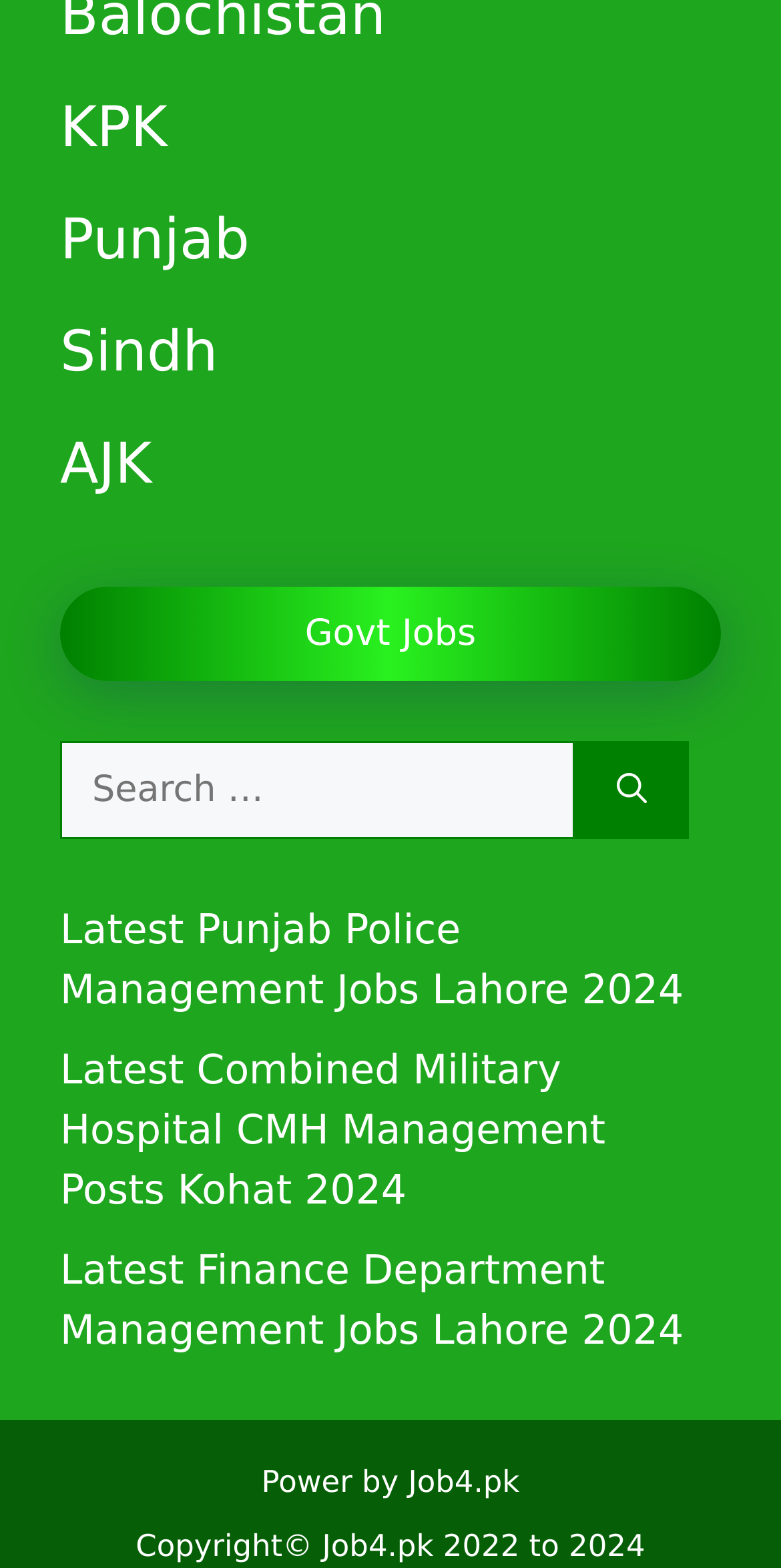Given the element description: "parent_node: Search for: aria-label="Search"", predict the bounding box coordinates of the UI element it refers to, using four float numbers between 0 and 1, i.e., [left, top, right, bottom].

[0.736, 0.472, 0.882, 0.535]